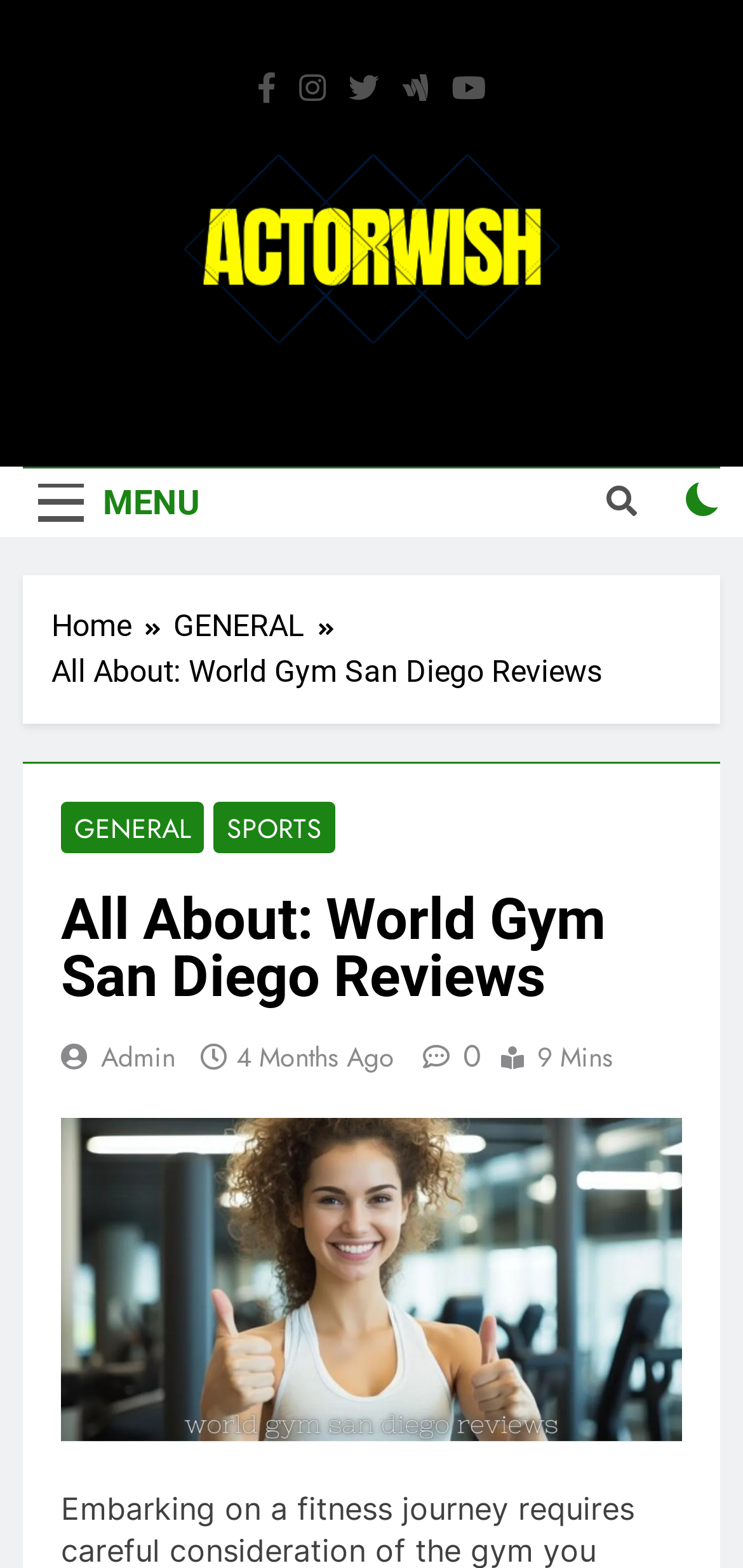Please find and report the primary heading text from the webpage.

All About: World Gym San Diego Reviews